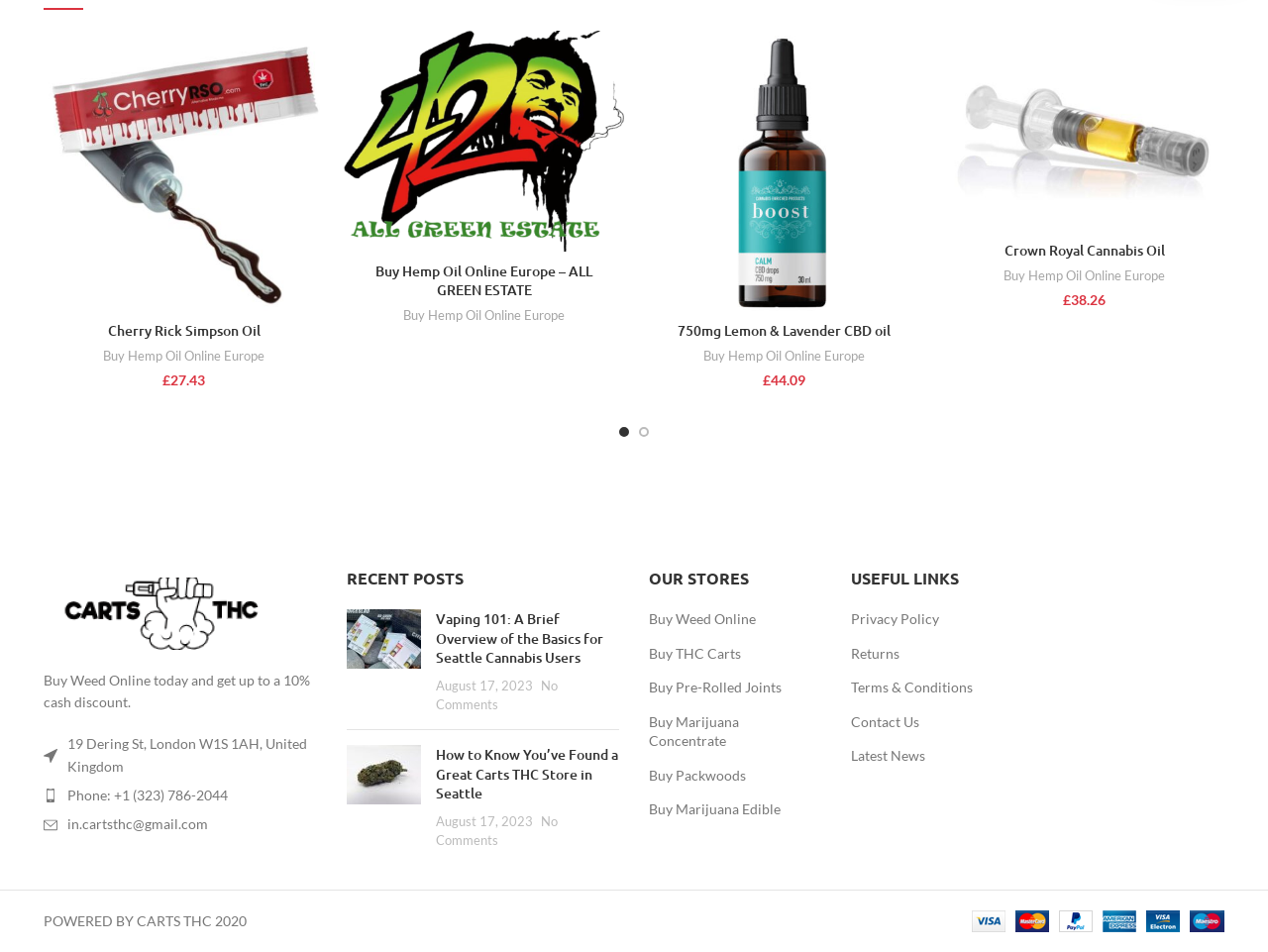Find the bounding box coordinates for the HTML element described as: "Add to cart". The coordinates should consist of four float values between 0 and 1, i.e., [left, top, right, bottom].

[0.934, 0.09, 0.973, 0.137]